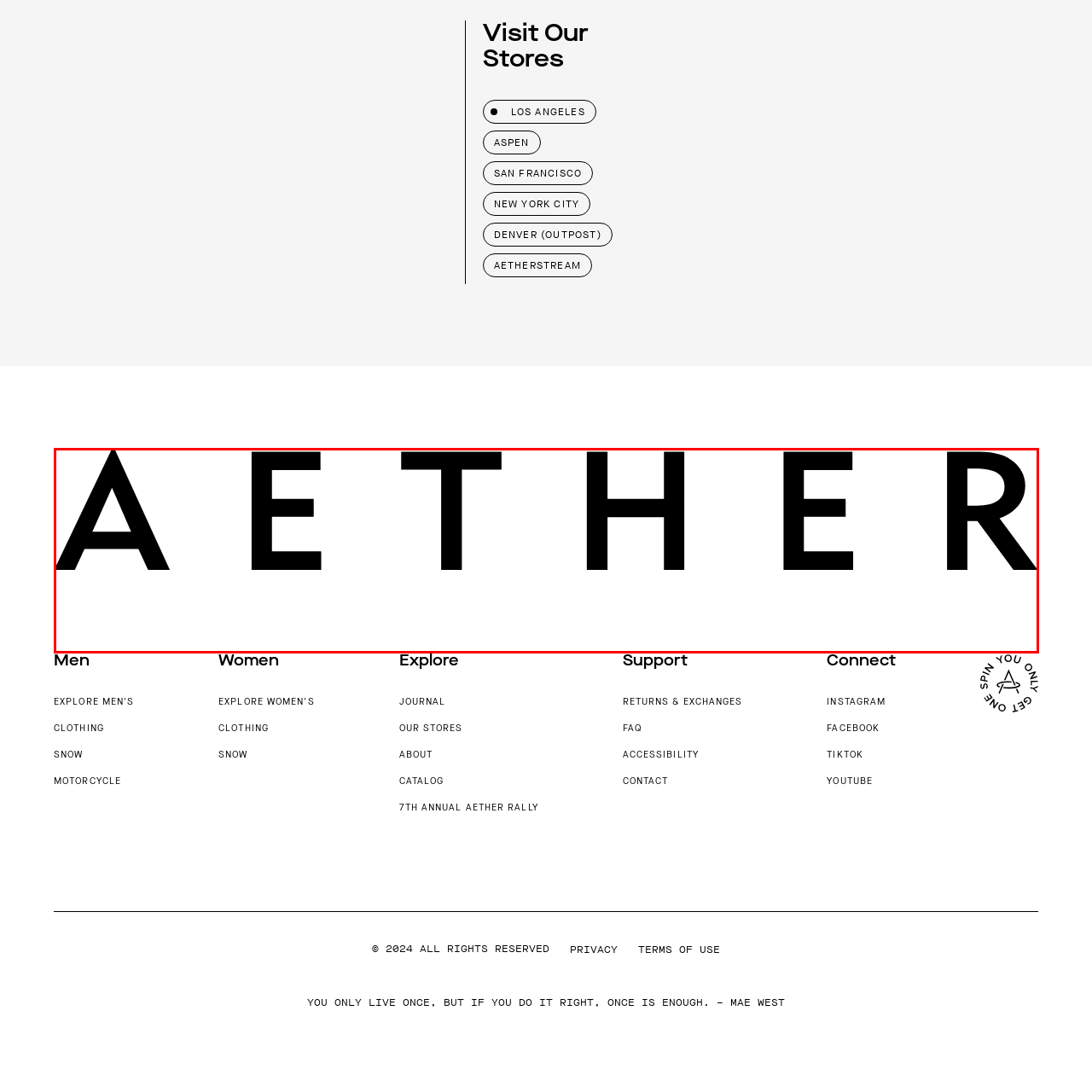What type of apparel is Aether likely to offer?
Inspect the image within the red bounding box and respond with a detailed answer, leveraging all visible details.

The caption suggests that the brand is likely to offer men's and women's clothing, as indicated by adjacent sections of the webpage, which aligns with Aether's ethos of combining function with style in outdoor gear.